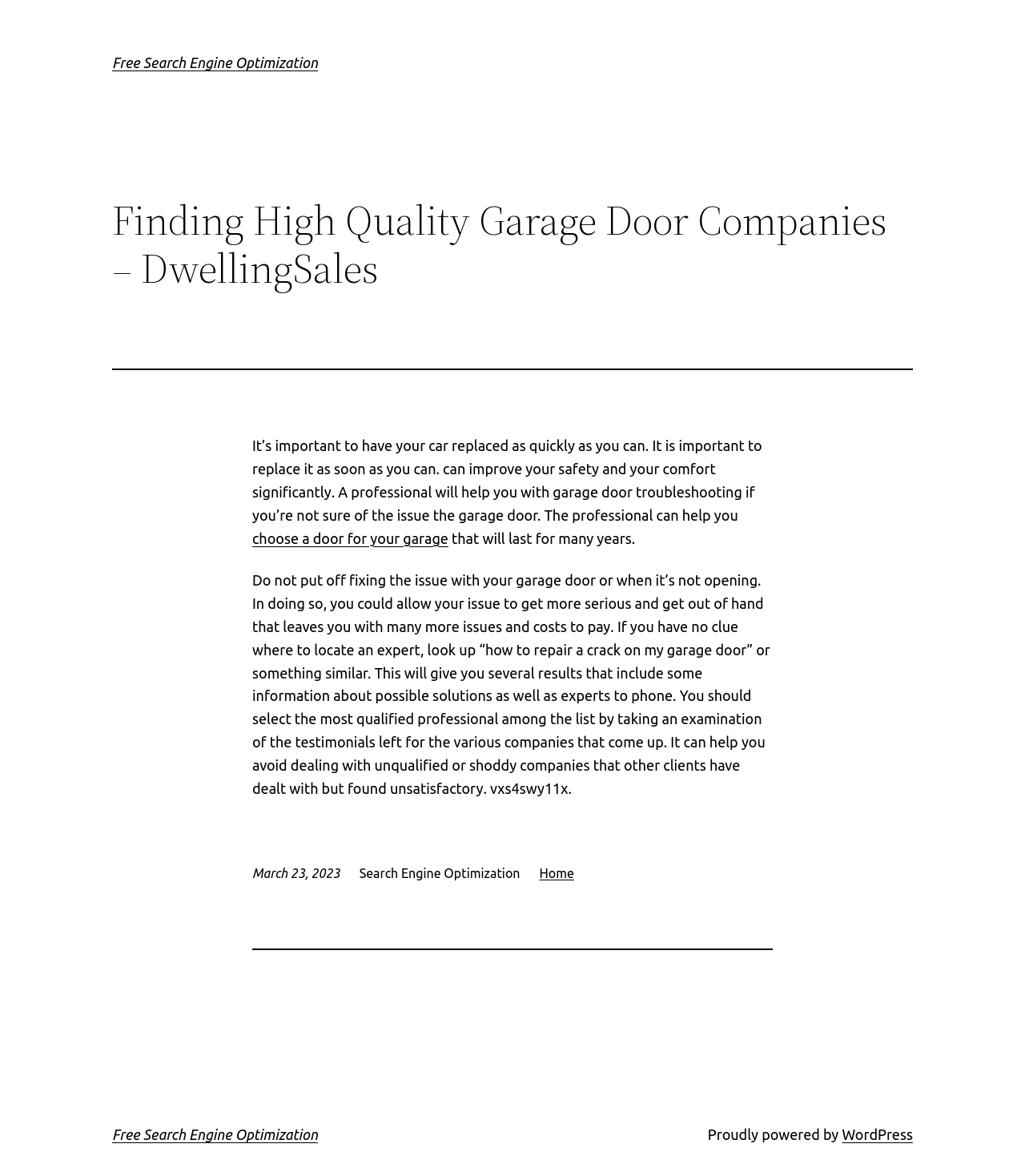Detail the webpage's structure and highlights in your description.

The webpage is about finding high-quality garage door companies and the importance of replacing a garage door quickly. At the top, there is a heading "Free Search Engine Optimization" which is also a link. Below it, there is a main section that takes up most of the page. 

In the main section, there is a heading "Finding High Quality Garage Door Companies – DwellingSales" followed by a horizontal separator. Below the separator, there is a block of text that explains the importance of replacing a garage door quickly, as it can improve safety and comfort. The text also mentions that a professional can help with garage door troubleshooting. 

There is a link "choose a door for your garage" in the middle of the text block, and another text block below it that continues to discuss the importance of not putting off fixing garage door issues. The text provides advice on how to find a qualified professional to repair a garage door, including searching online and checking testimonials.

To the right of the text block, there is a time element showing the date "March 23, 2023". Below the text block, there is another horizontal separator, and then a link "Home" and a text "Search Engine Optimization". 

At the bottom of the page, there is another link "Free Search Engine Optimization" and a text "Proudly powered by" followed by a link "WordPress".